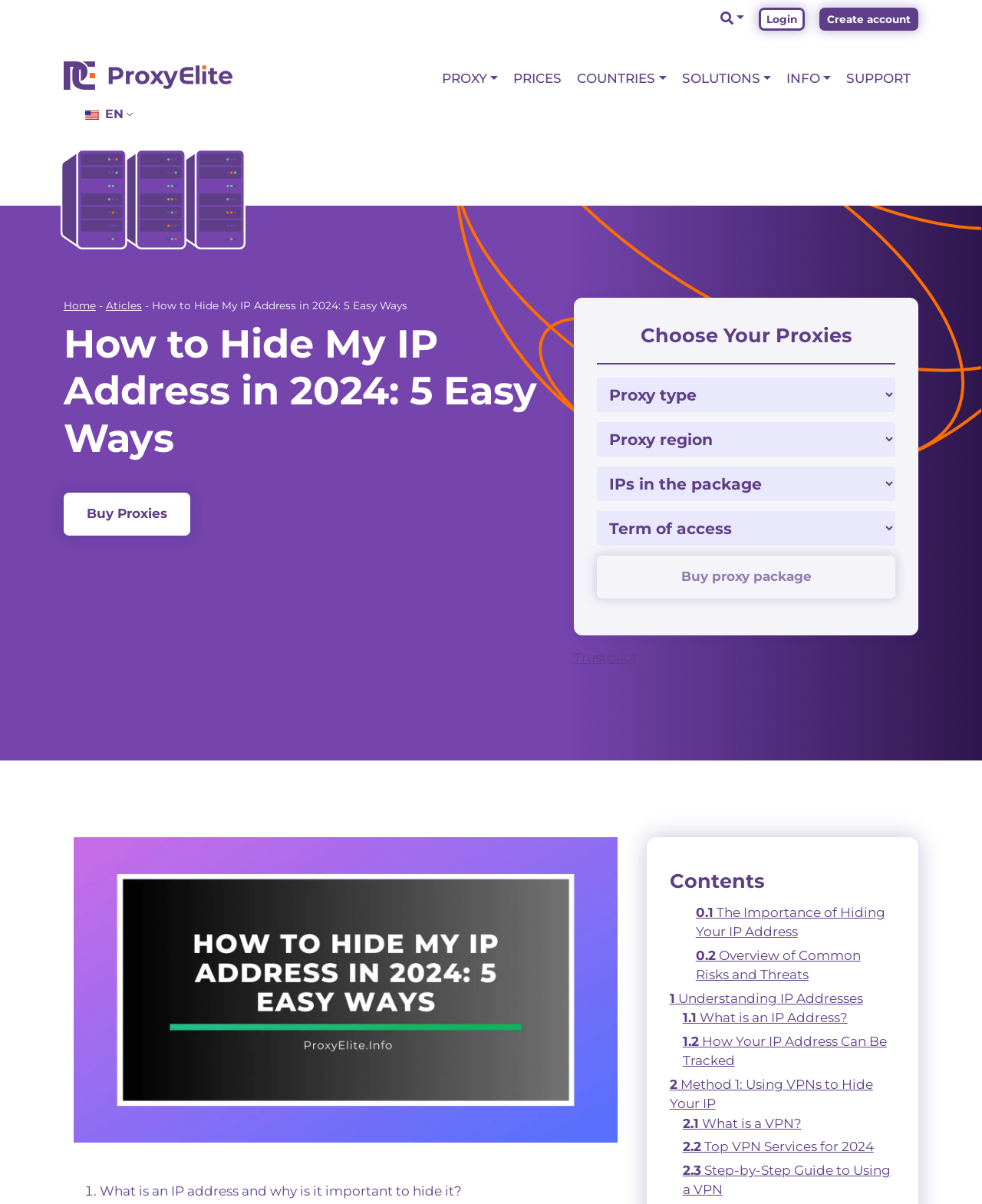Locate the bounding box coordinates of the clickable area to execute the instruction: "Click on the Login link". Provide the coordinates as four float numbers between 0 and 1, represented as [left, top, right, bottom].

[0.773, 0.006, 0.82, 0.026]